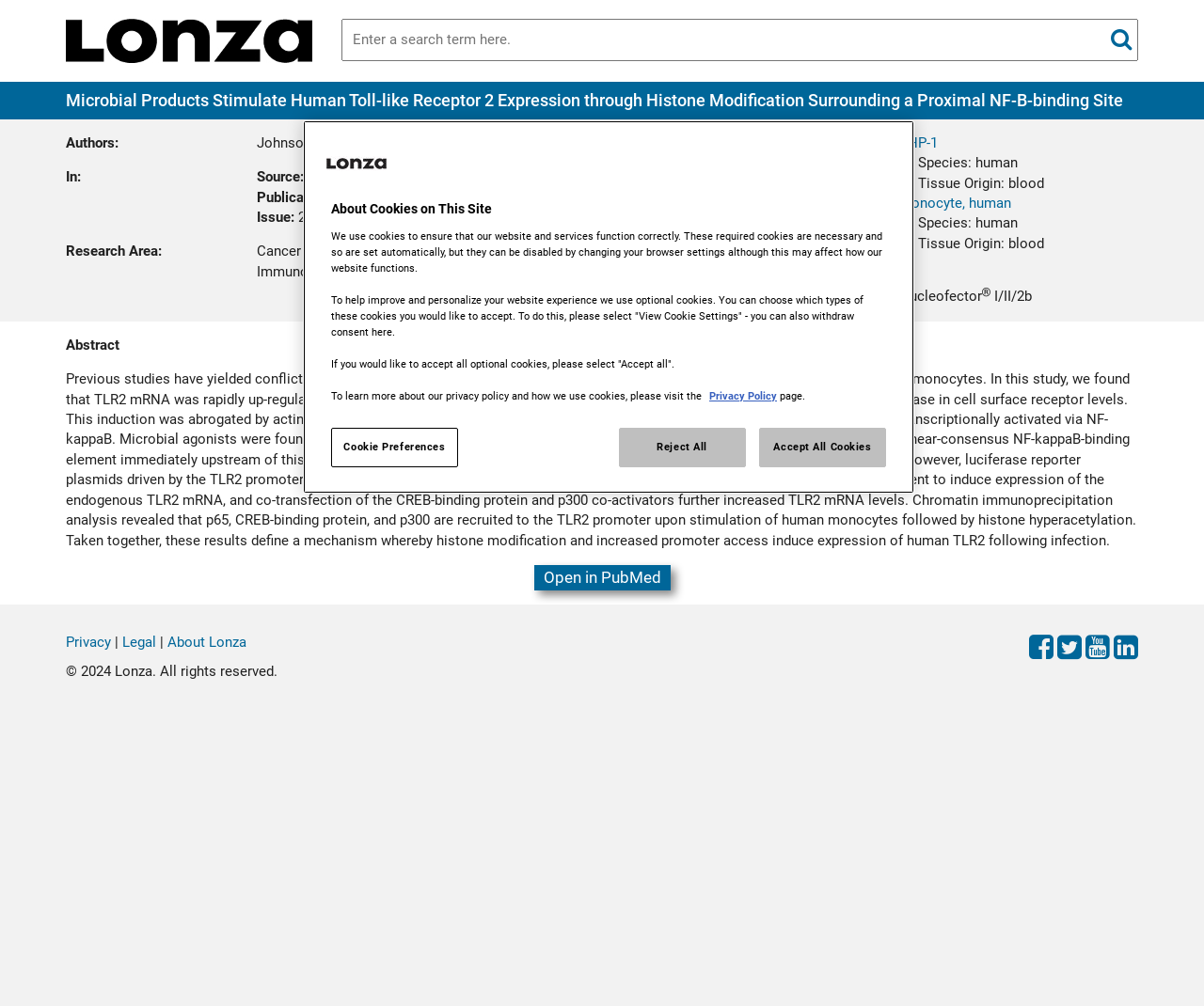Please identify the bounding box coordinates of the region to click in order to complete the task: "Open in PubMed". The coordinates must be four float numbers between 0 and 1, specified as [left, top, right, bottom].

[0.443, 0.562, 0.557, 0.587]